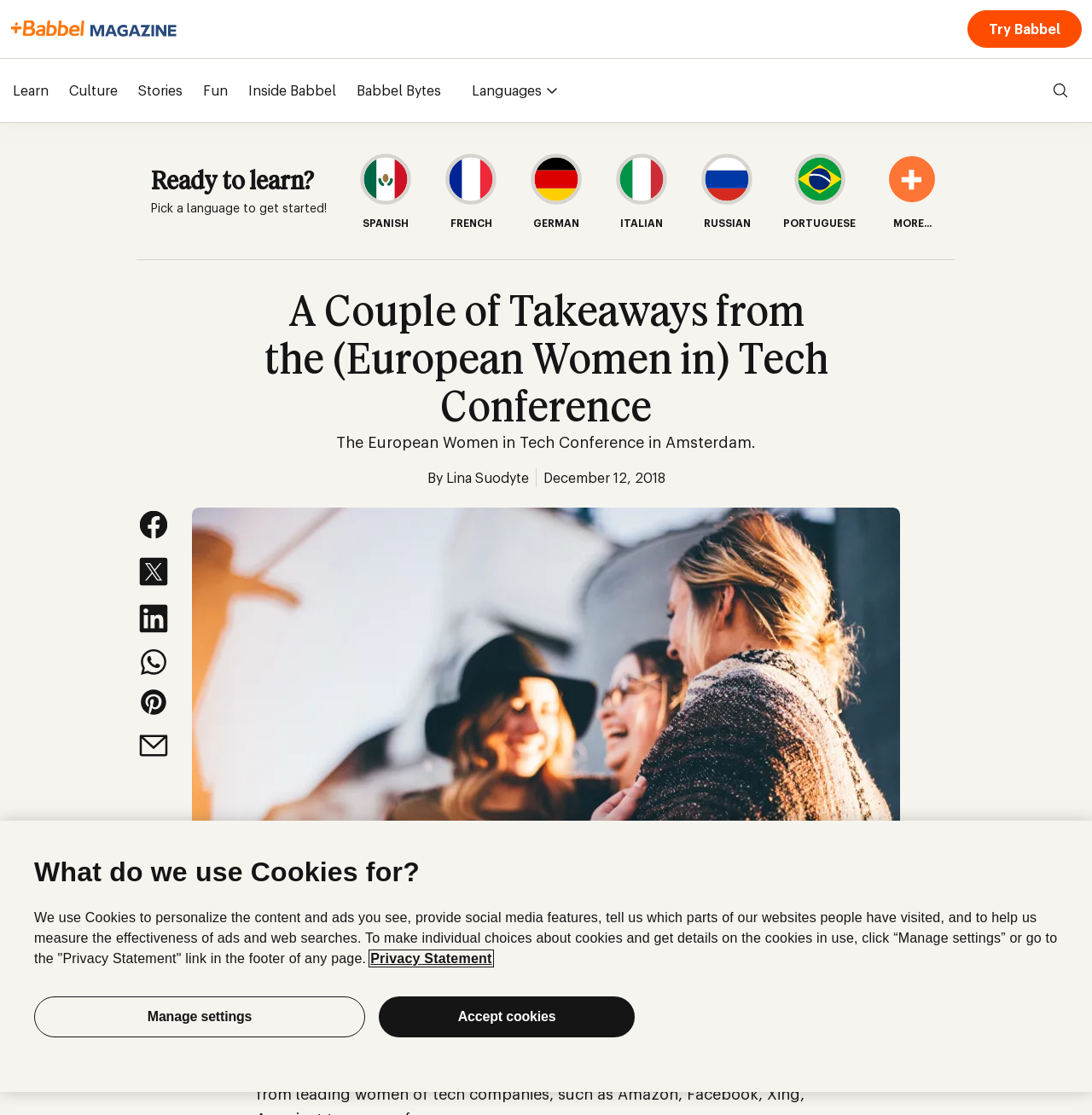Given the description FRENCH, predict the bounding box coordinates of the UI element. Ensure the coordinates are in the format (top-left x, top-left y, bottom-right x, bottom-right y) and all values are between 0 and 1.

[0.405, 0.135, 0.458, 0.208]